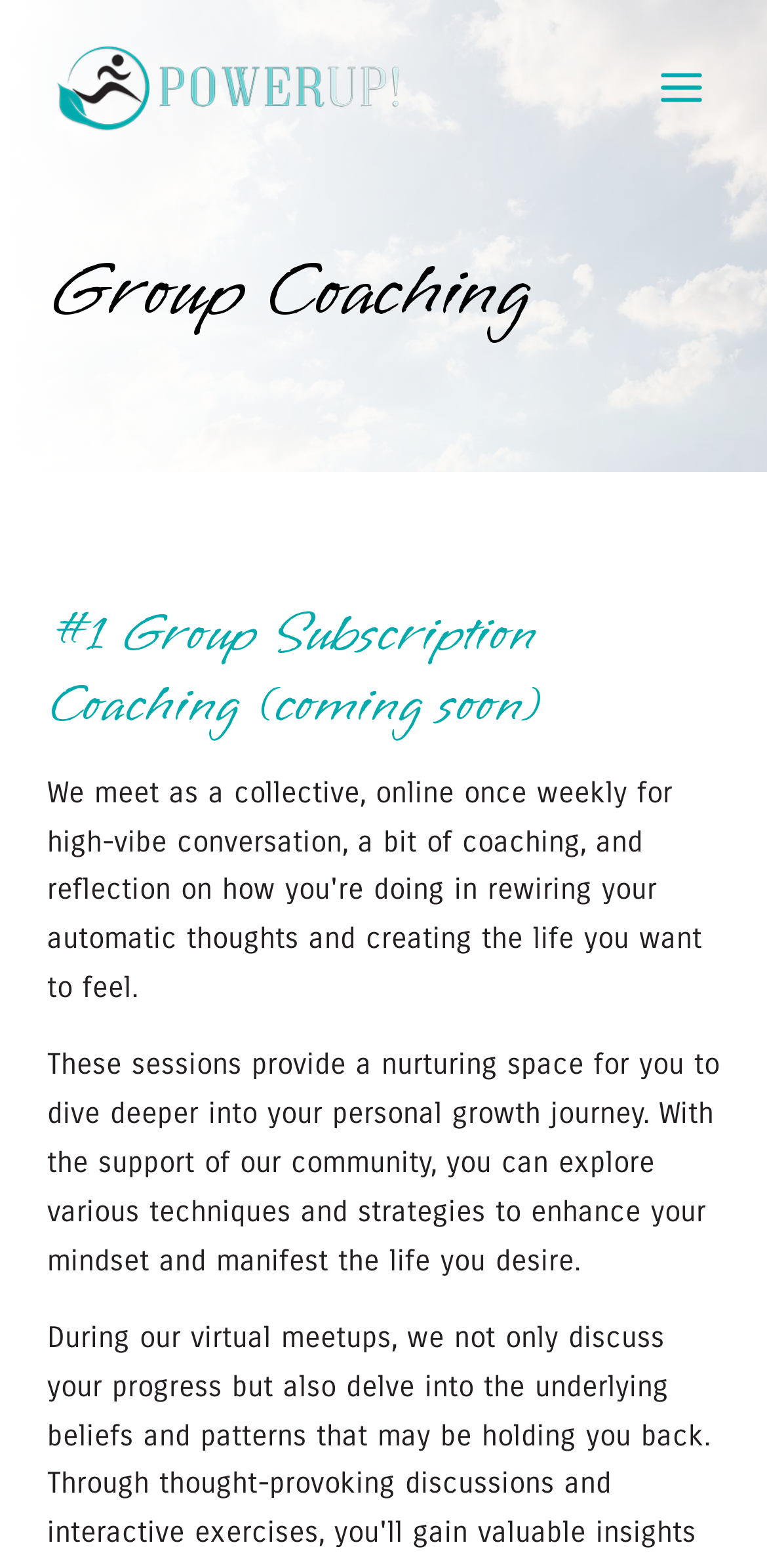What is the status of the '#1 Group Subscription Coaching'?
Please respond to the question with a detailed and thorough explanation.

I found the answer by looking at the heading on the webpage, which states '#1 Group Subscription Coaching (coming soon)'. This suggests that the '#1 Group Subscription Coaching' is not yet available and is coming soon.